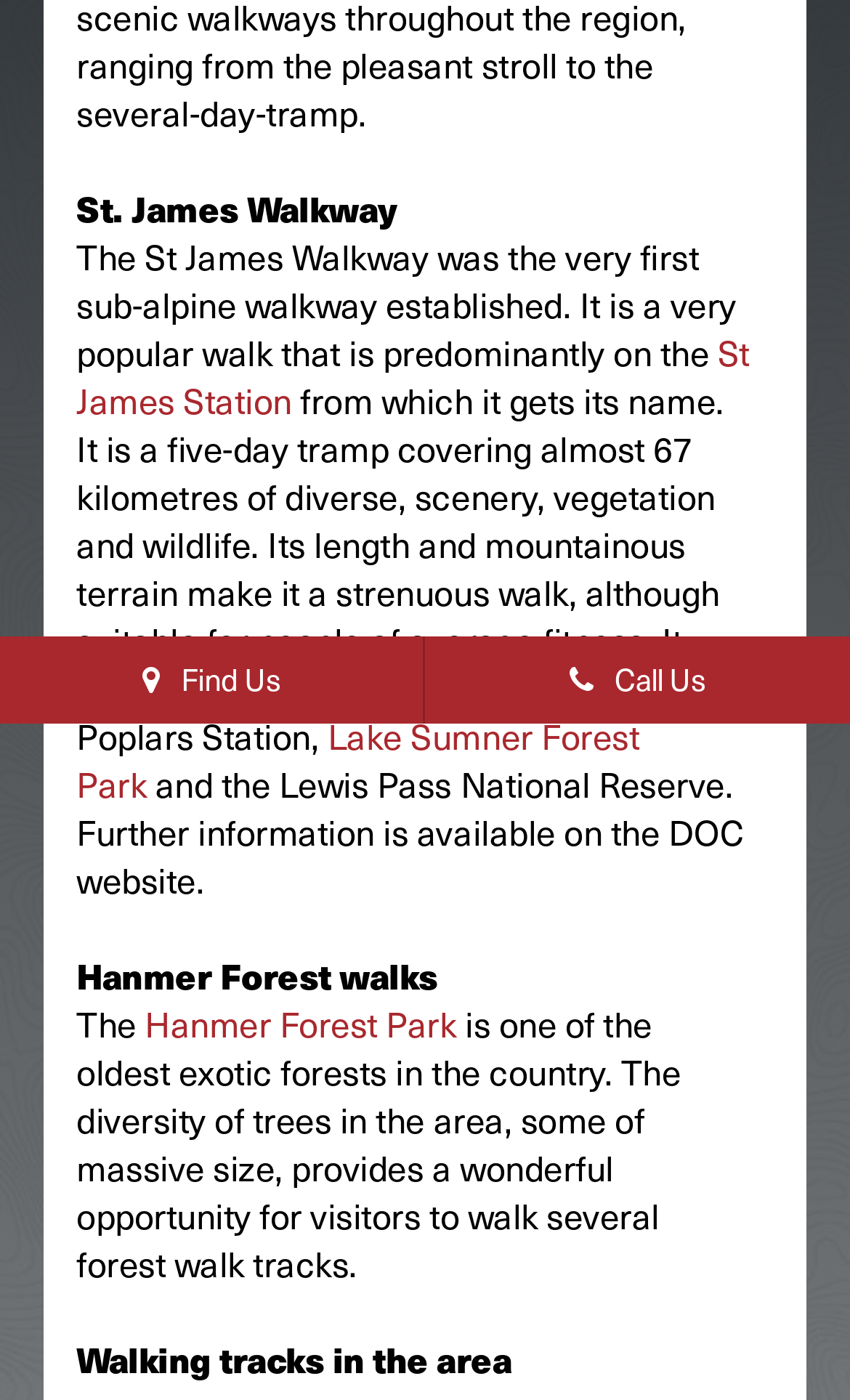Provide the bounding box coordinates for the specified HTML element described in this description: "Call Us". The coordinates should be four float numbers ranging from 0 to 1, in the format [left, top, right, bottom].

[0.5, 0.455, 1.0, 0.517]